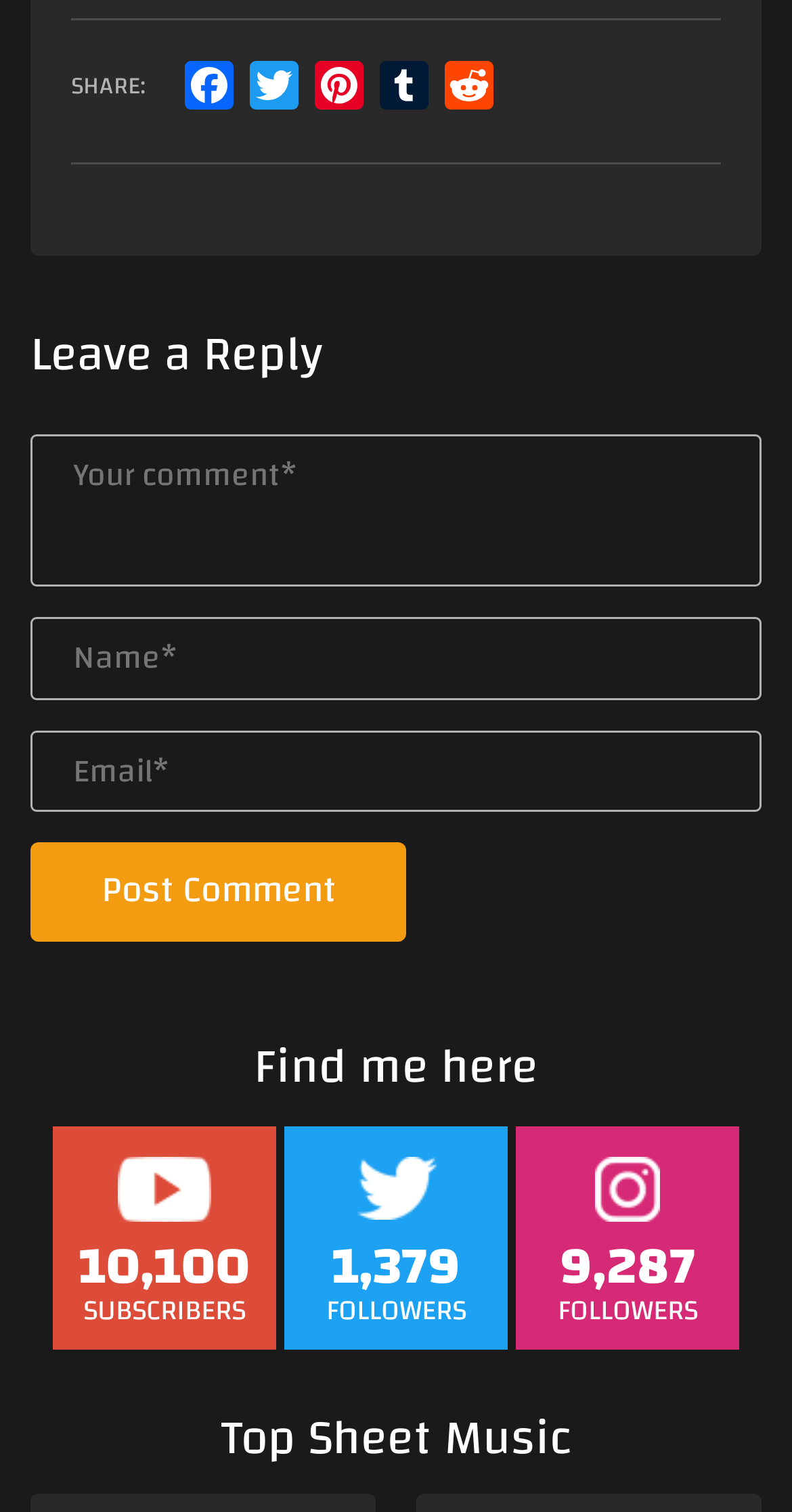Provide the bounding box coordinates, formatted as (top-left x, top-left y, bottom-right x, bottom-right y), with all values being floating point numbers between 0 and 1. Identify the bounding box of the UI element that matches the description: name="submit" value="Post Comment"

[0.038, 0.557, 0.513, 0.623]